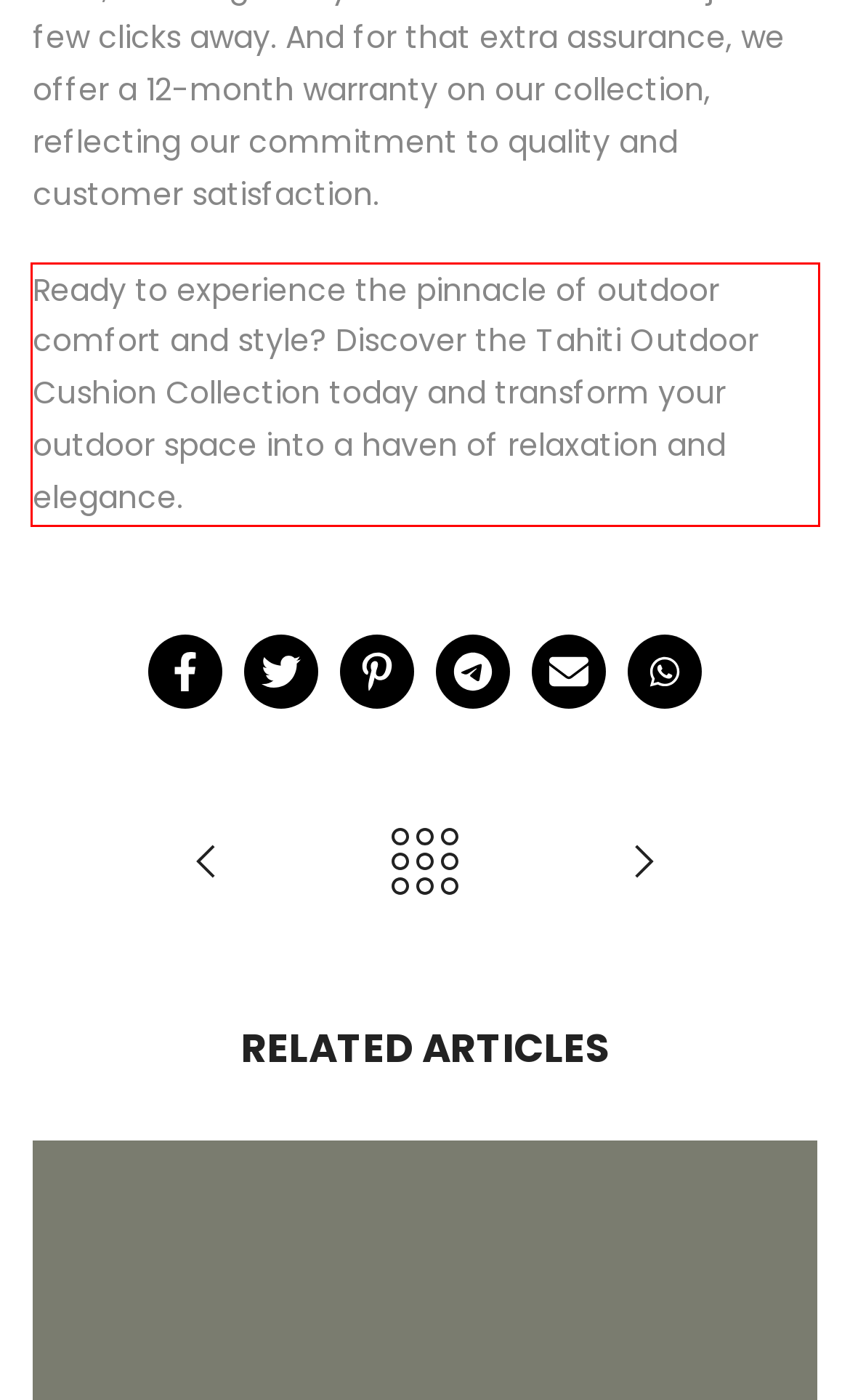Please identify and extract the text from the UI element that is surrounded by a red bounding box in the provided webpage screenshot.

Ready to experience the pinnacle of outdoor comfort and style? Discover the Tahiti Outdoor Cushion Collection today and transform your outdoor space into a haven of relaxation and elegance.